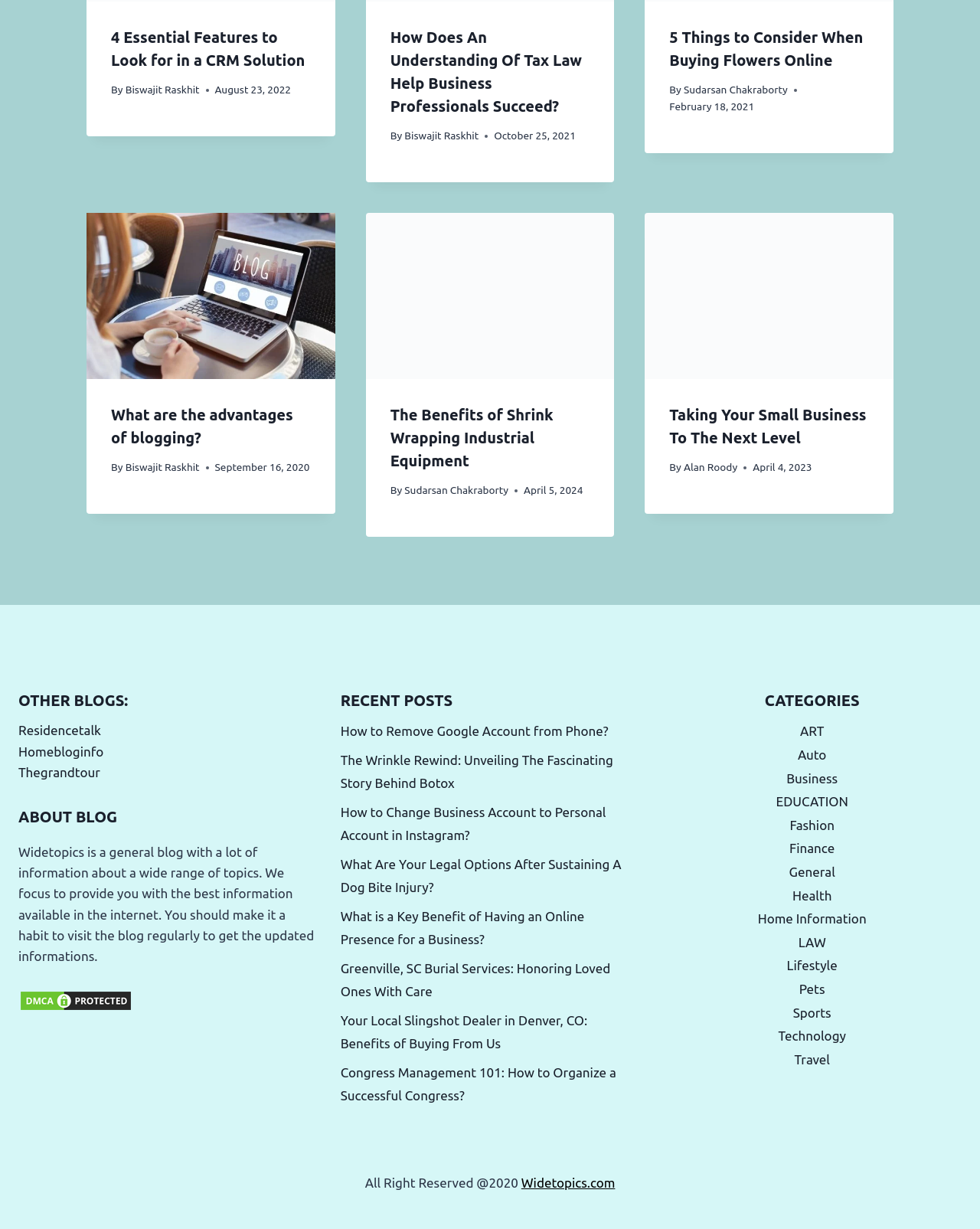Respond to the question below with a concise word or phrase:
Who is the author of the first article?

Biswajit Raskhit